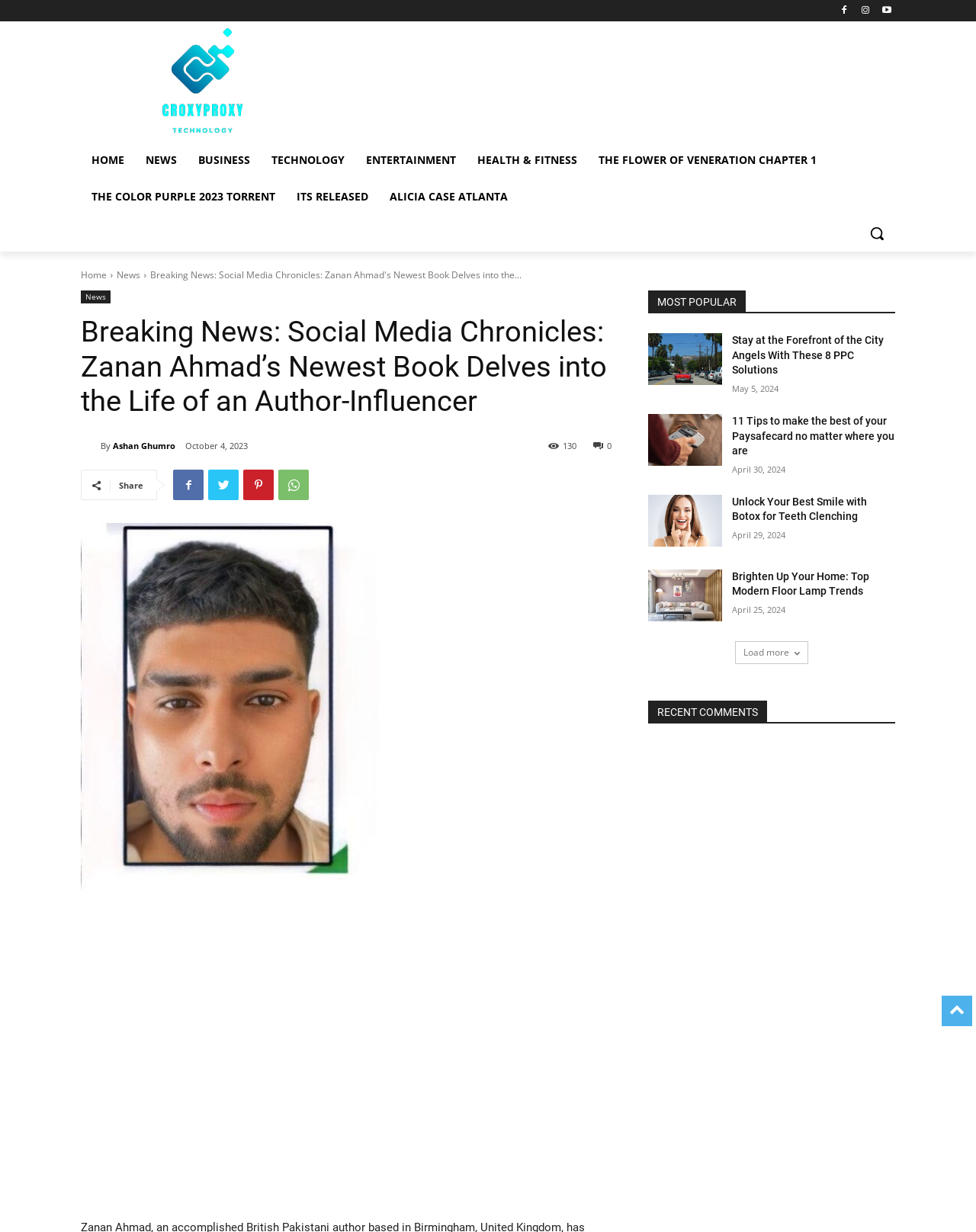Using the webpage screenshot, find the UI element described by the color purple 2023 torrent. Provide the bounding box coordinates in the format (top-left x, top-left y, bottom-right x, bottom-right y), ensuring all values are floating point numbers between 0 and 1.

[0.083, 0.145, 0.293, 0.175]